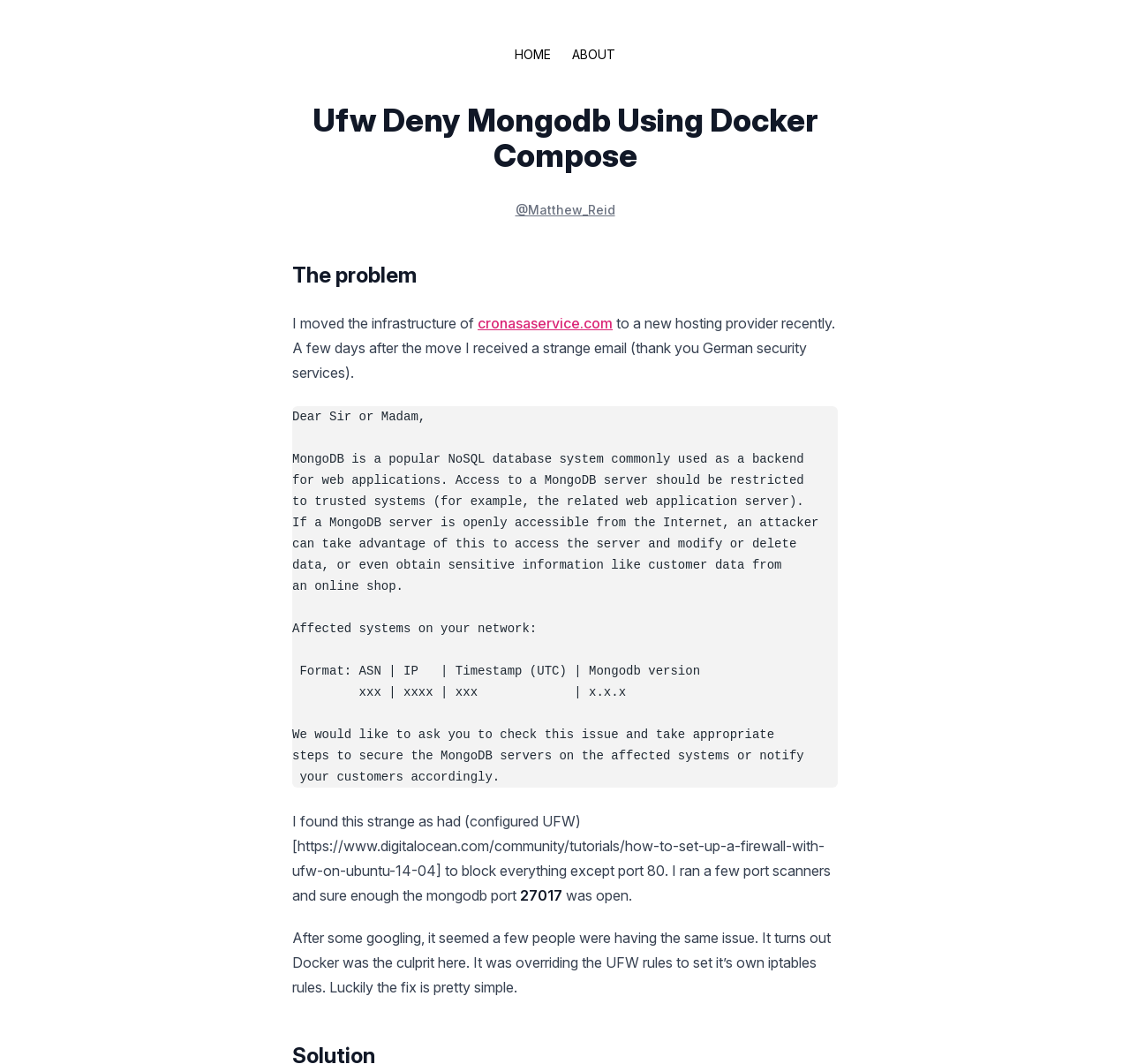What is the purpose of the email received by the author?
Using the visual information, respond with a single word or phrase.

To notify about MongoDB server security issue